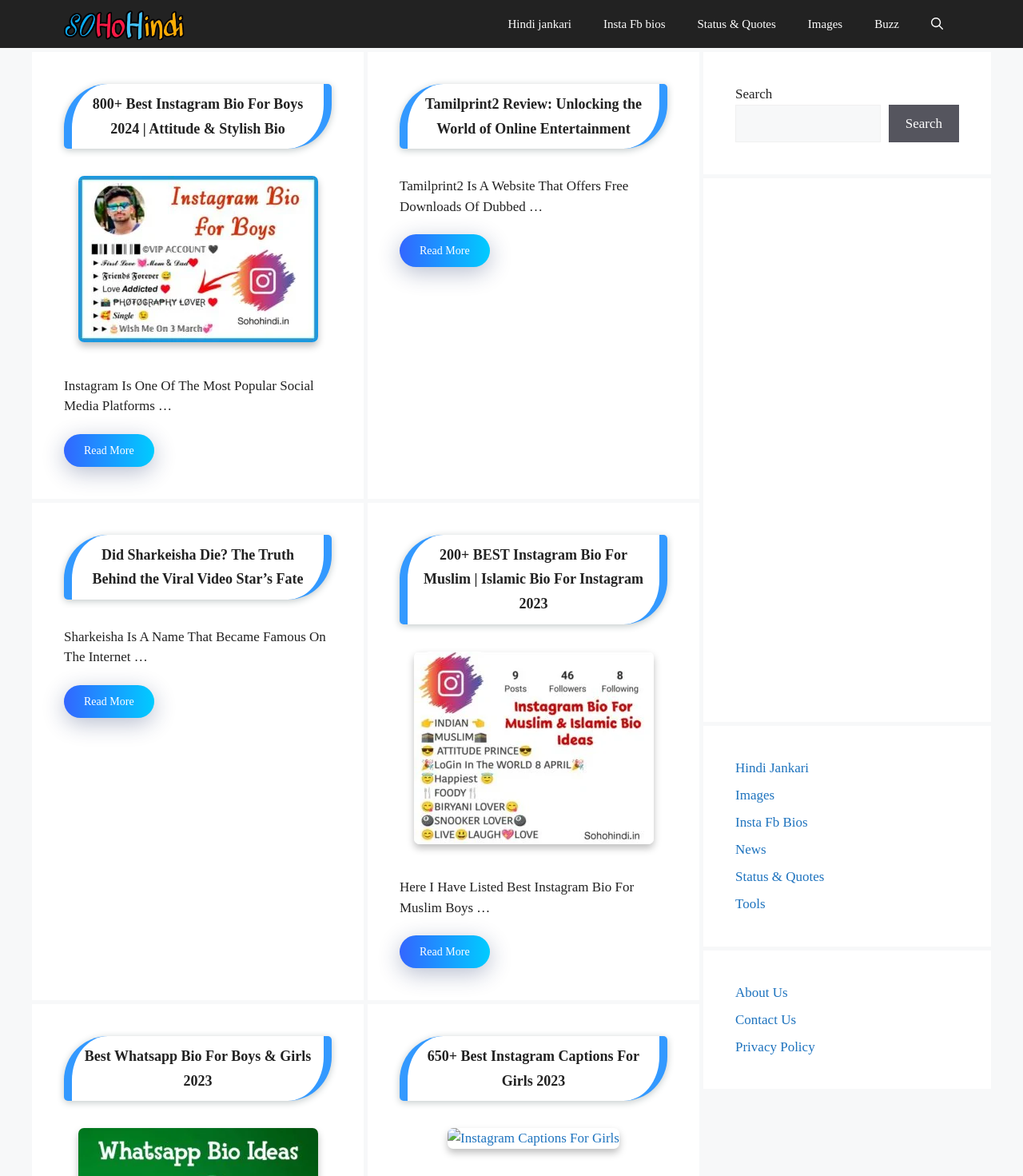Specify the bounding box coordinates of the element's region that should be clicked to achieve the following instruction: "Read more about '800+ Best Instagram Bio For Boys 2024 | Attitude & Stylish Bio'". The bounding box coordinates consist of four float numbers between 0 and 1, in the format [left, top, right, bottom].

[0.062, 0.369, 0.15, 0.397]